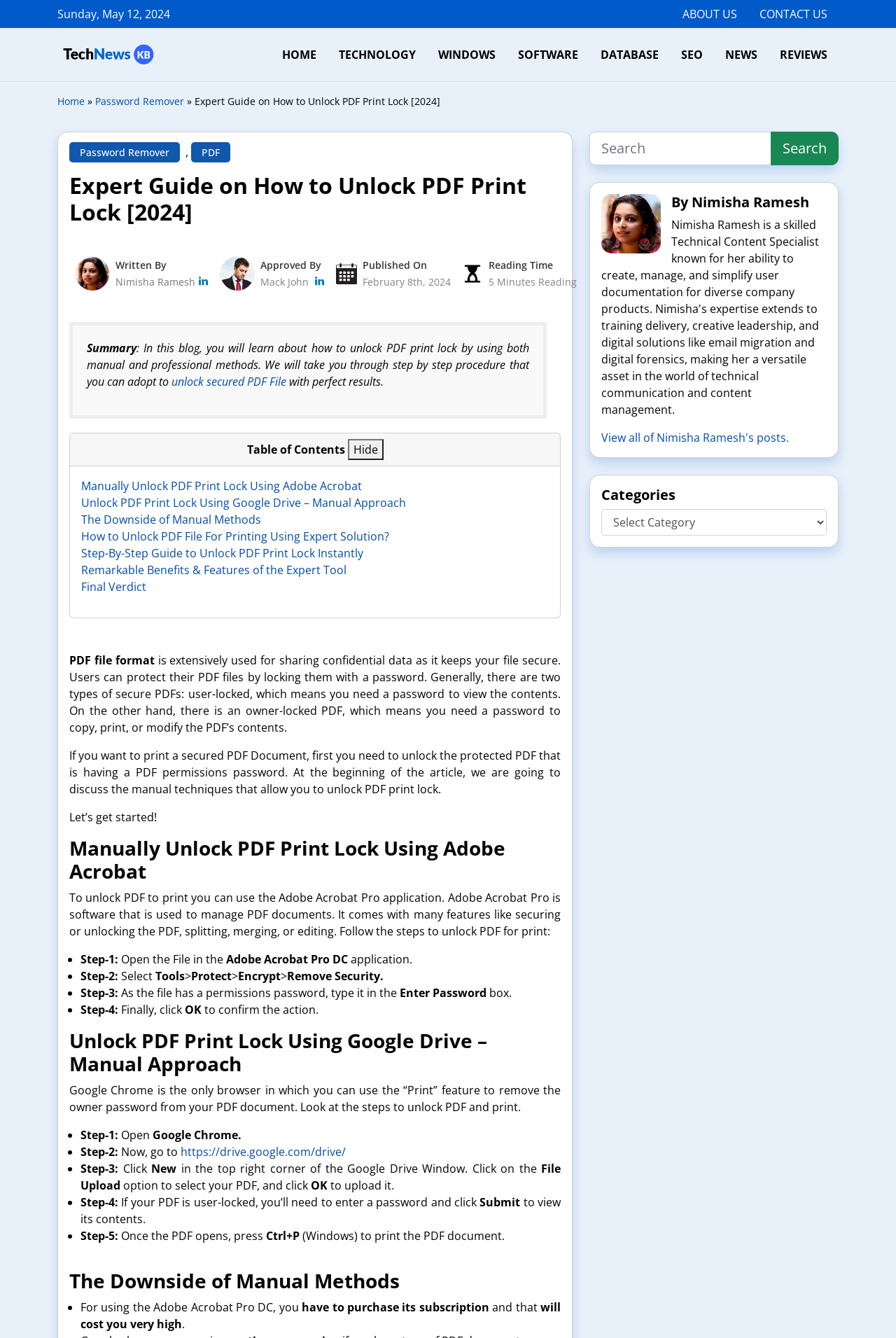What is the title or heading displayed on the webpage?

Expert Guide on How to Unlock PDF Print Lock [2024]